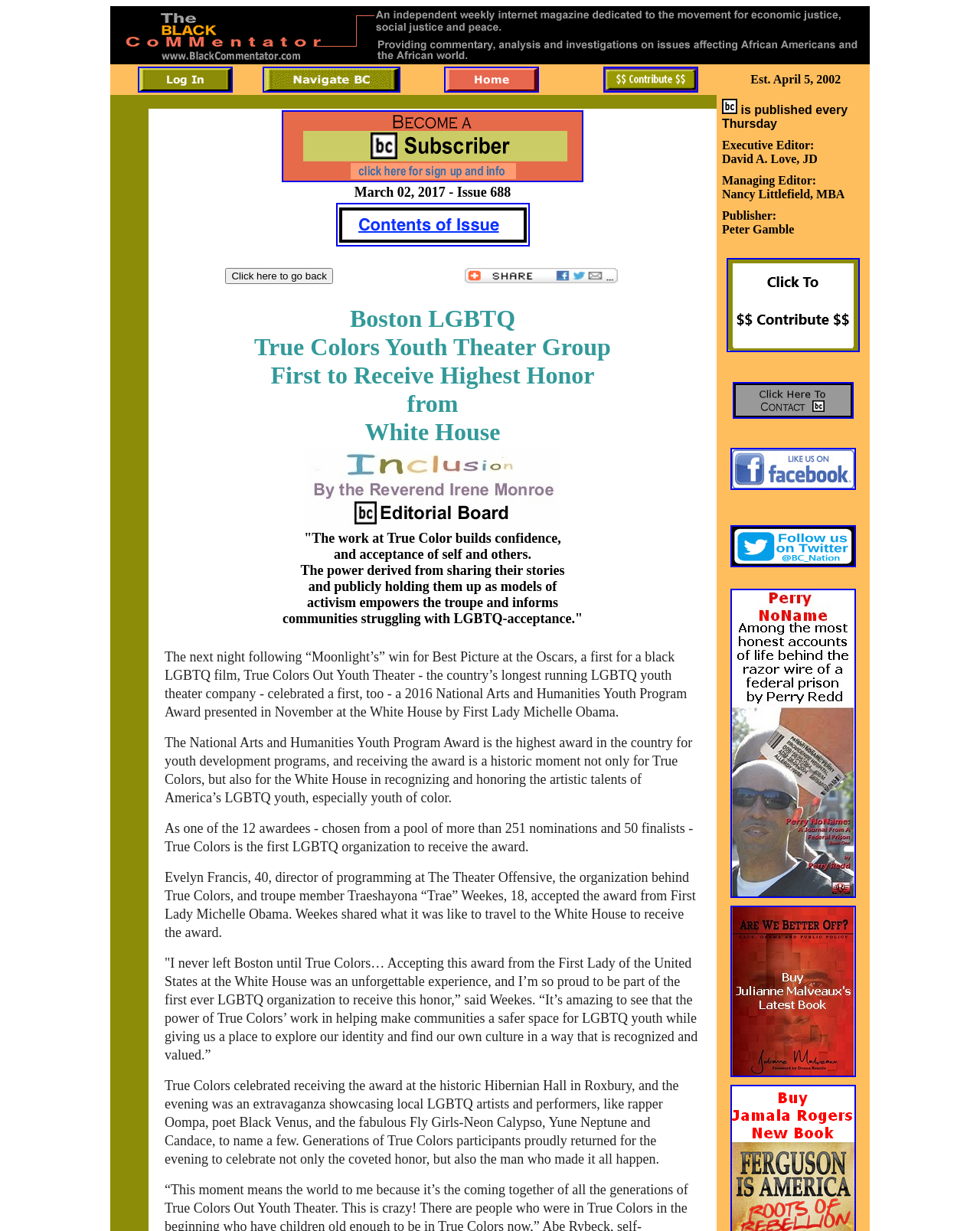What is the name of the theater group mentioned in the article?
Using the information from the image, provide a comprehensive answer to the question.

The article mentions 'Boston LGBTQ True Colors Youth Theater Group First to Receive Highest Honor from White House' in the content, which indicates that the name of the theater group is True Colors Youth Theater Group.